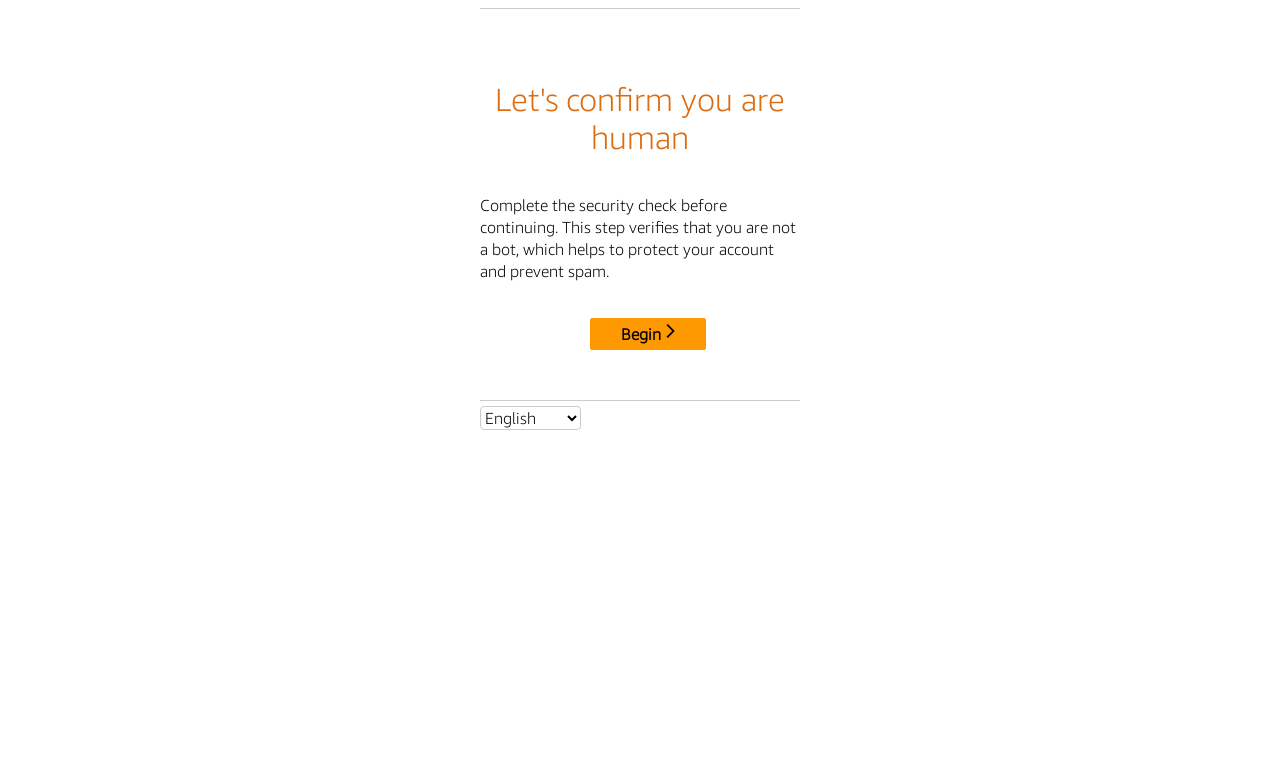What is the main heading of this webpage? Please extract and provide it.

Let's confirm you are human